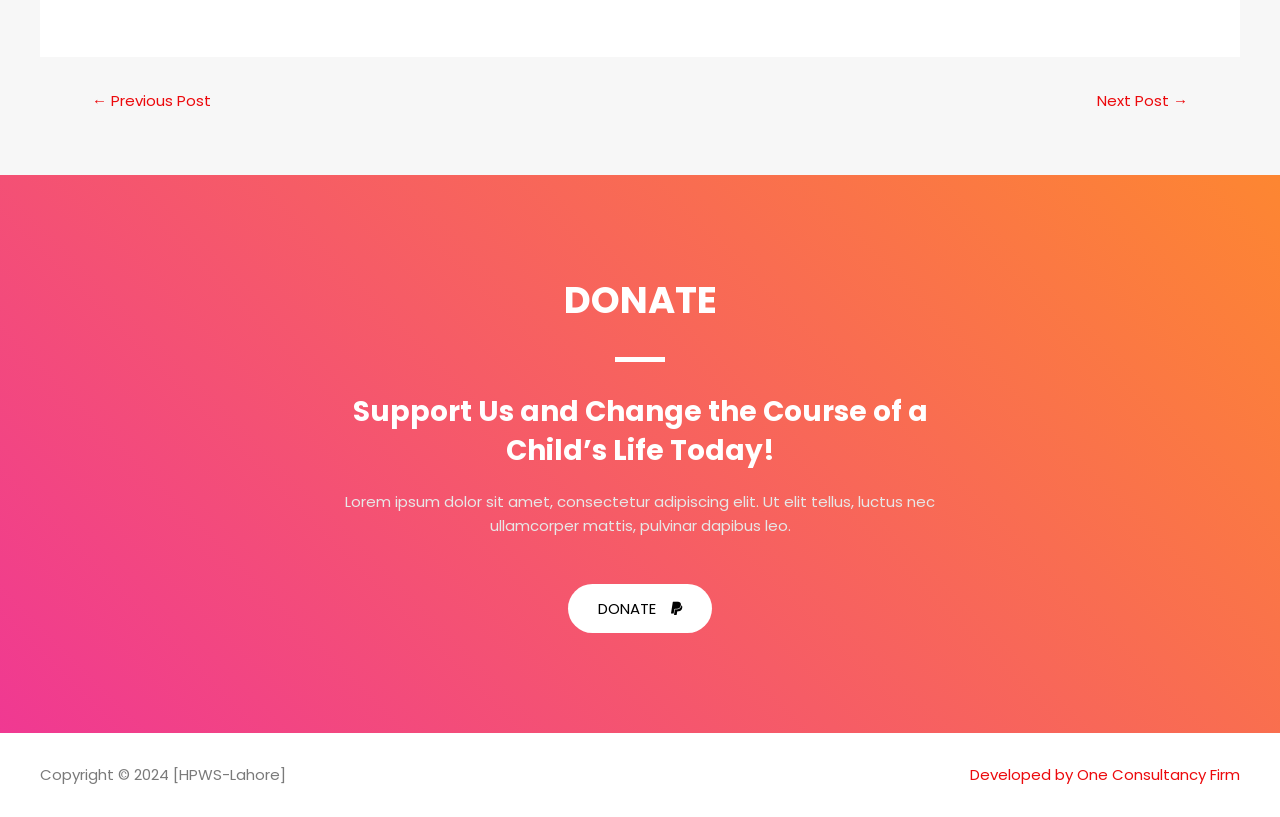Answer the question in one word or a short phrase:
What is the purpose of the 'DONATE' button?

To support a cause